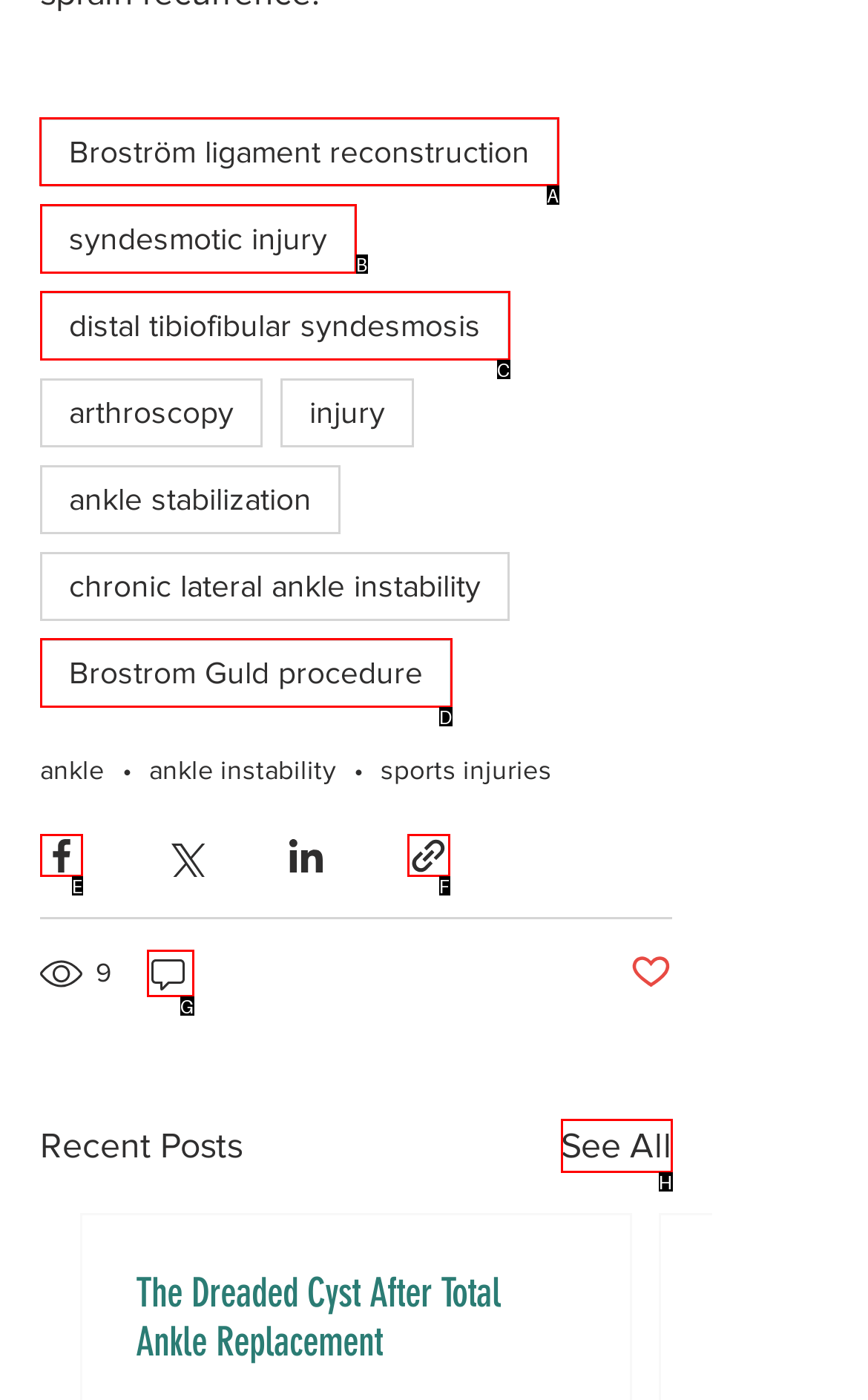Determine which UI element you should click to perform the task: Click on the 'Broström ligament reconstruction' link
Provide the letter of the correct option from the given choices directly.

A